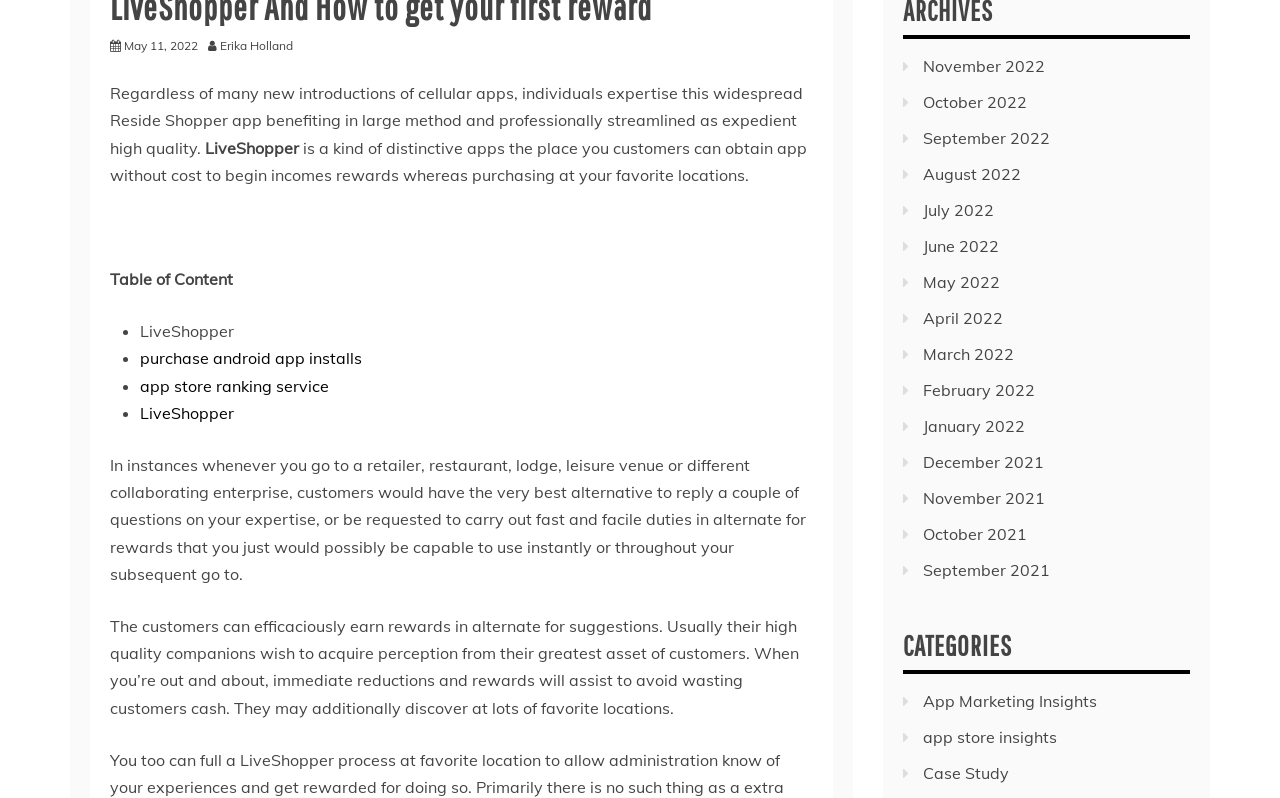Using the details from the image, please elaborate on the following question: What is the benefit of using LiveShopper?

According to the text, users can earn immediate discounts and rewards by using LiveShopper, which can help them save money at their favorite locations.